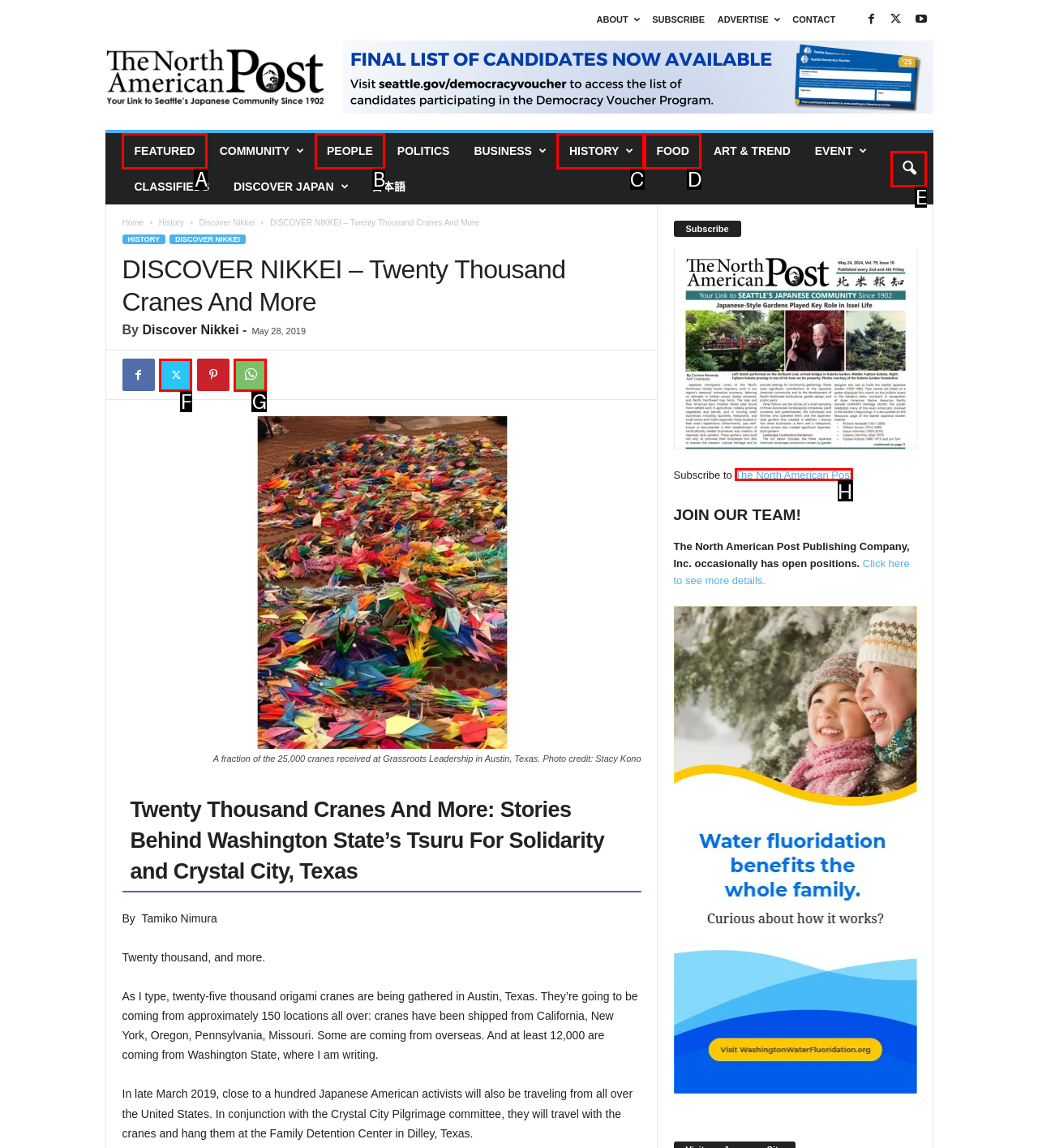Based on the element description: The North American Post, choose the HTML element that matches best. Provide the letter of your selected option.

H